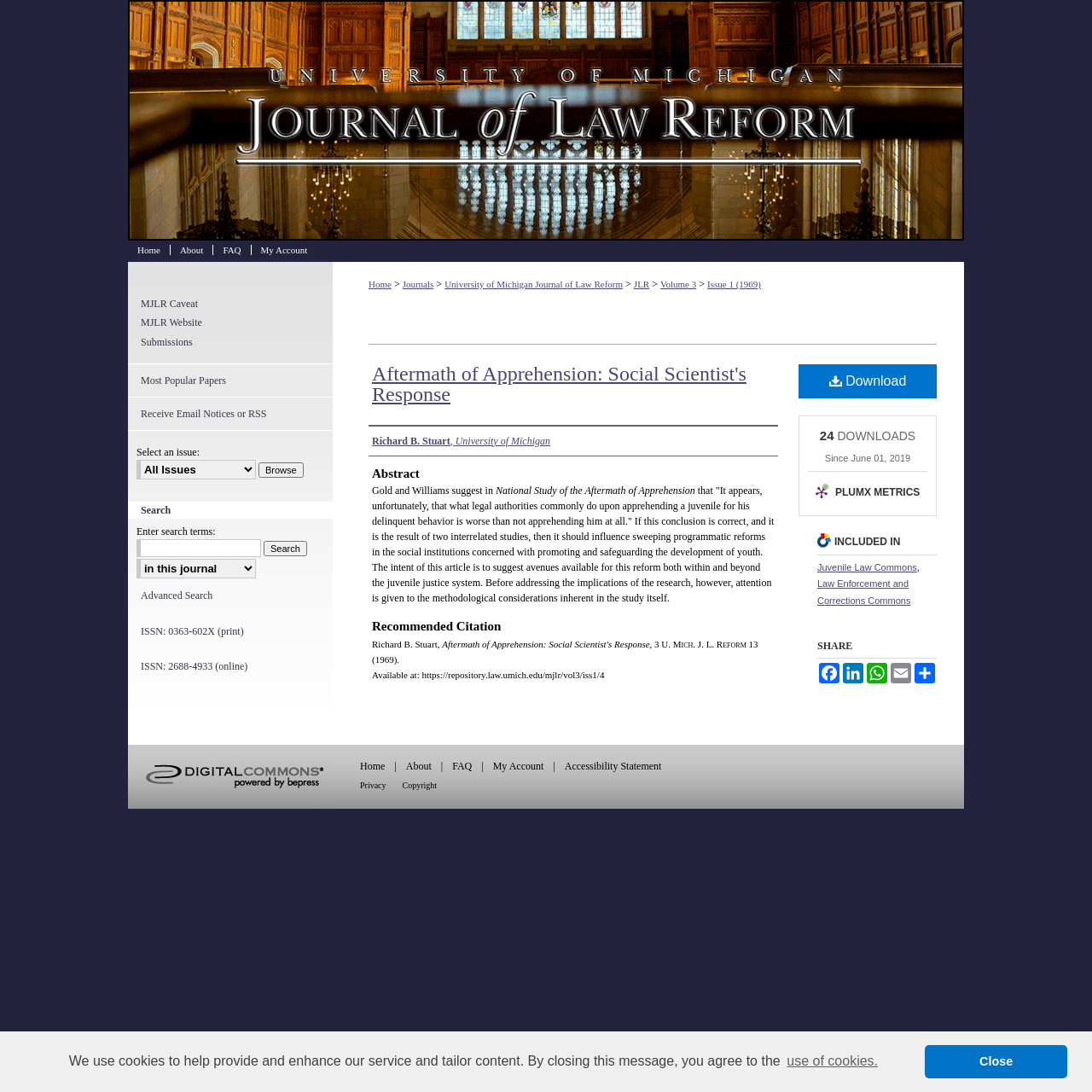Determine the coordinates of the bounding box that should be clicked to complete the instruction: "Learn about senior cats and mood changes". The coordinates should be represented by four float numbers between 0 and 1: [left, top, right, bottom].

None